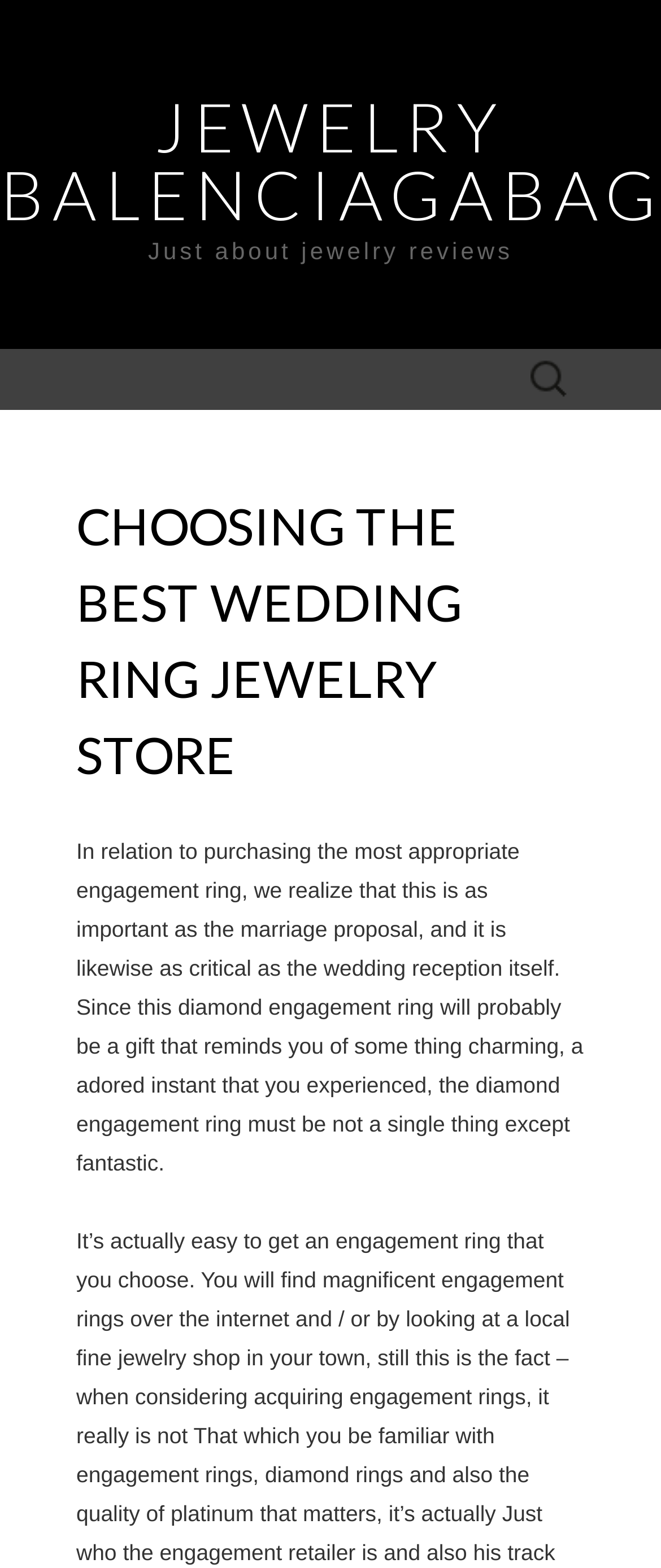What is the purpose of the search box?
Refer to the image and provide a one-word or short phrase answer.

To search for jewelry reviews